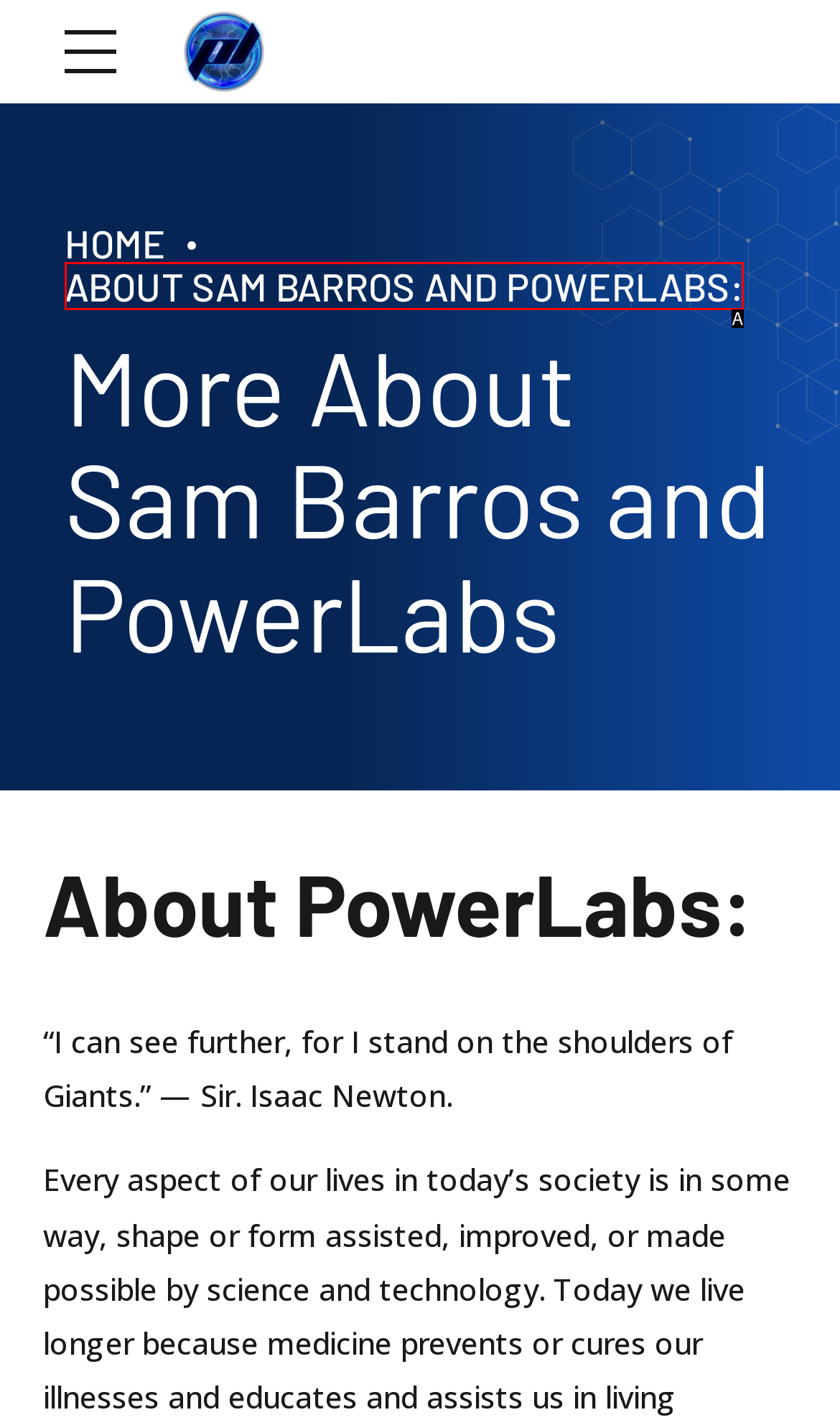Determine the HTML element that best aligns with the description: About Sam Barros and PowerLabs:
Answer with the appropriate letter from the listed options.

A